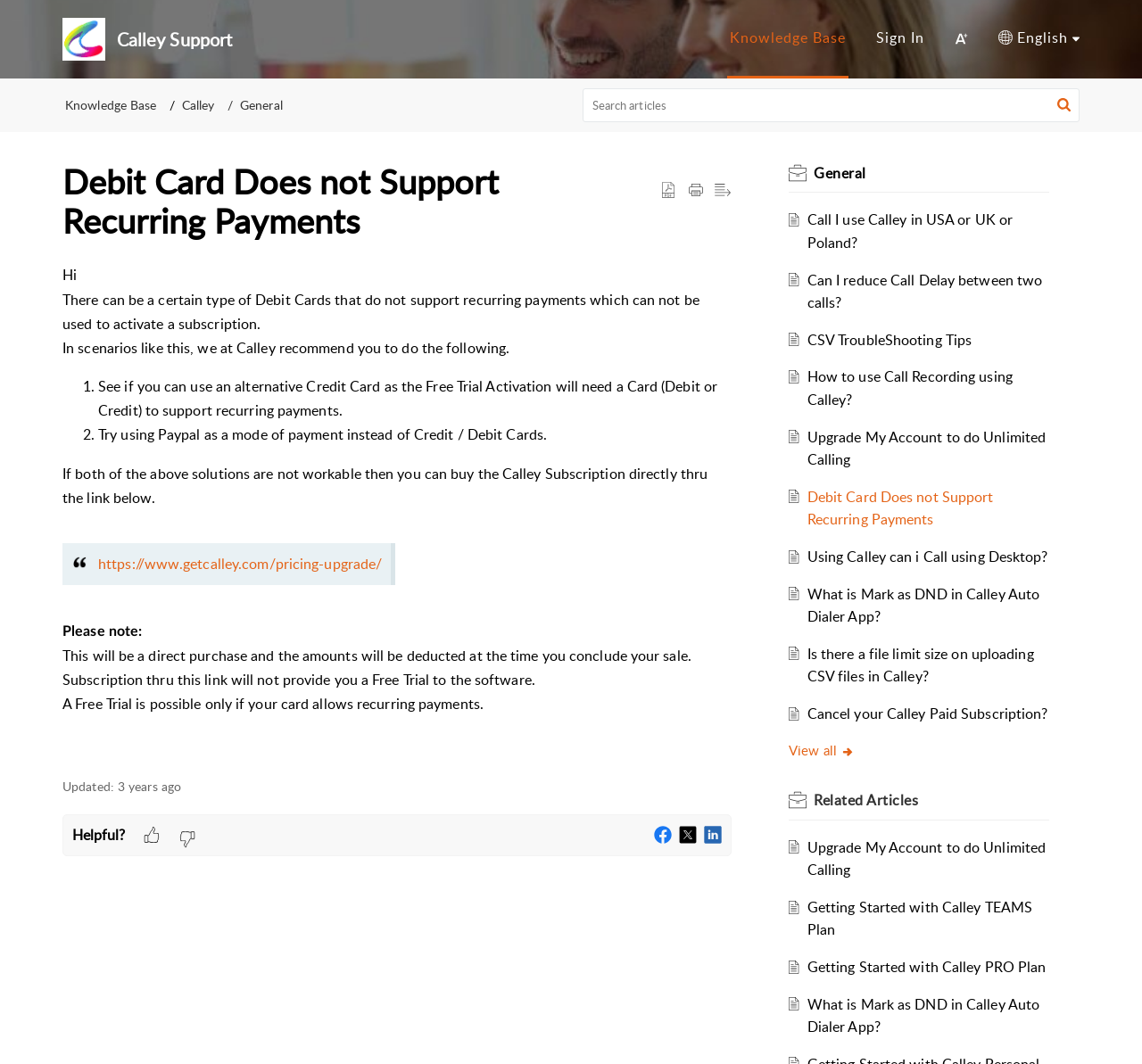Provide a one-word or brief phrase answer to the question:
How can I activate a free trial?

Use a card that supports recurring payments